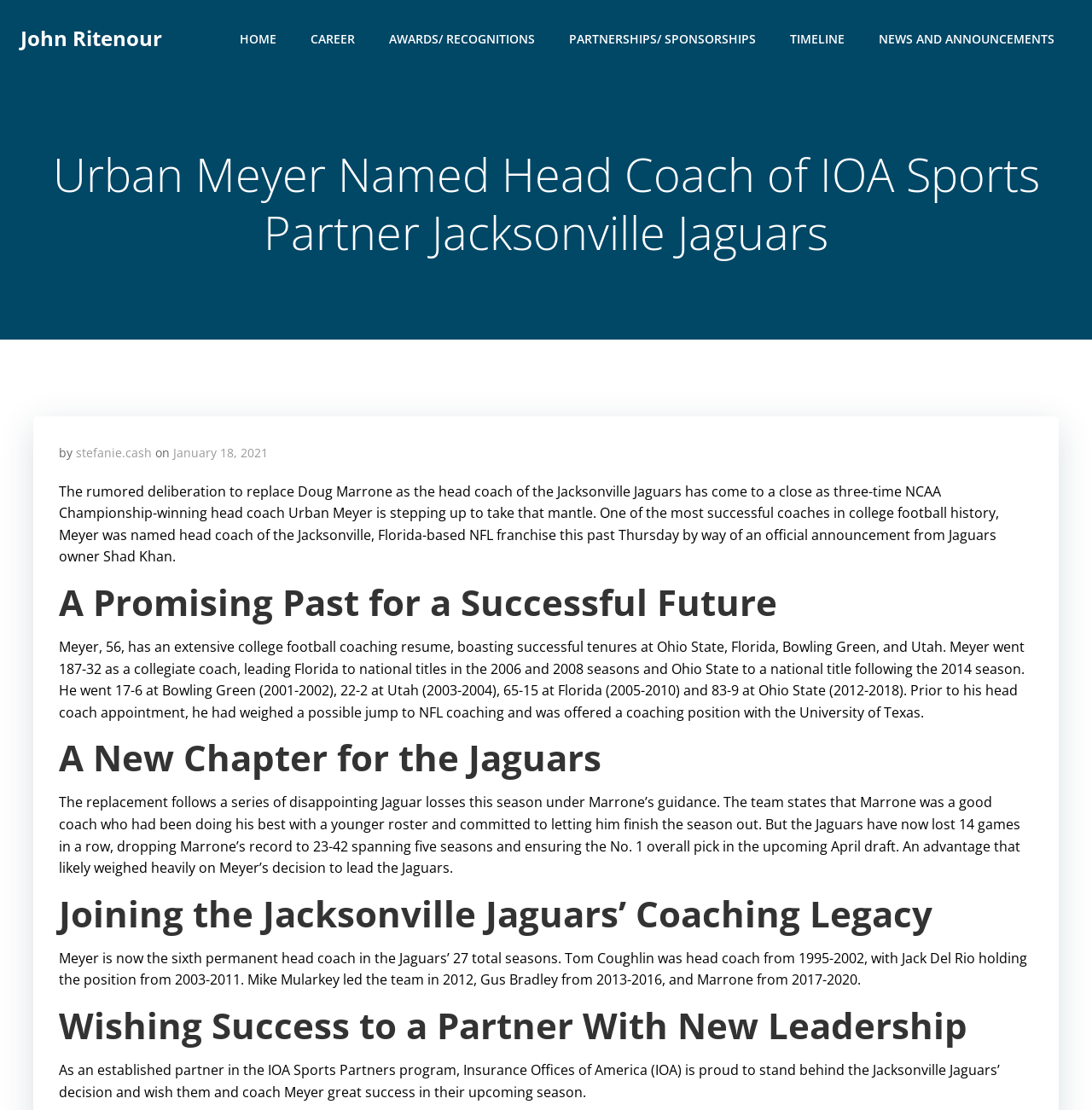Determine the bounding box coordinates of the clickable region to follow the instruction: "Learn more about Urban Meyer's career".

[0.284, 0.027, 0.325, 0.043]